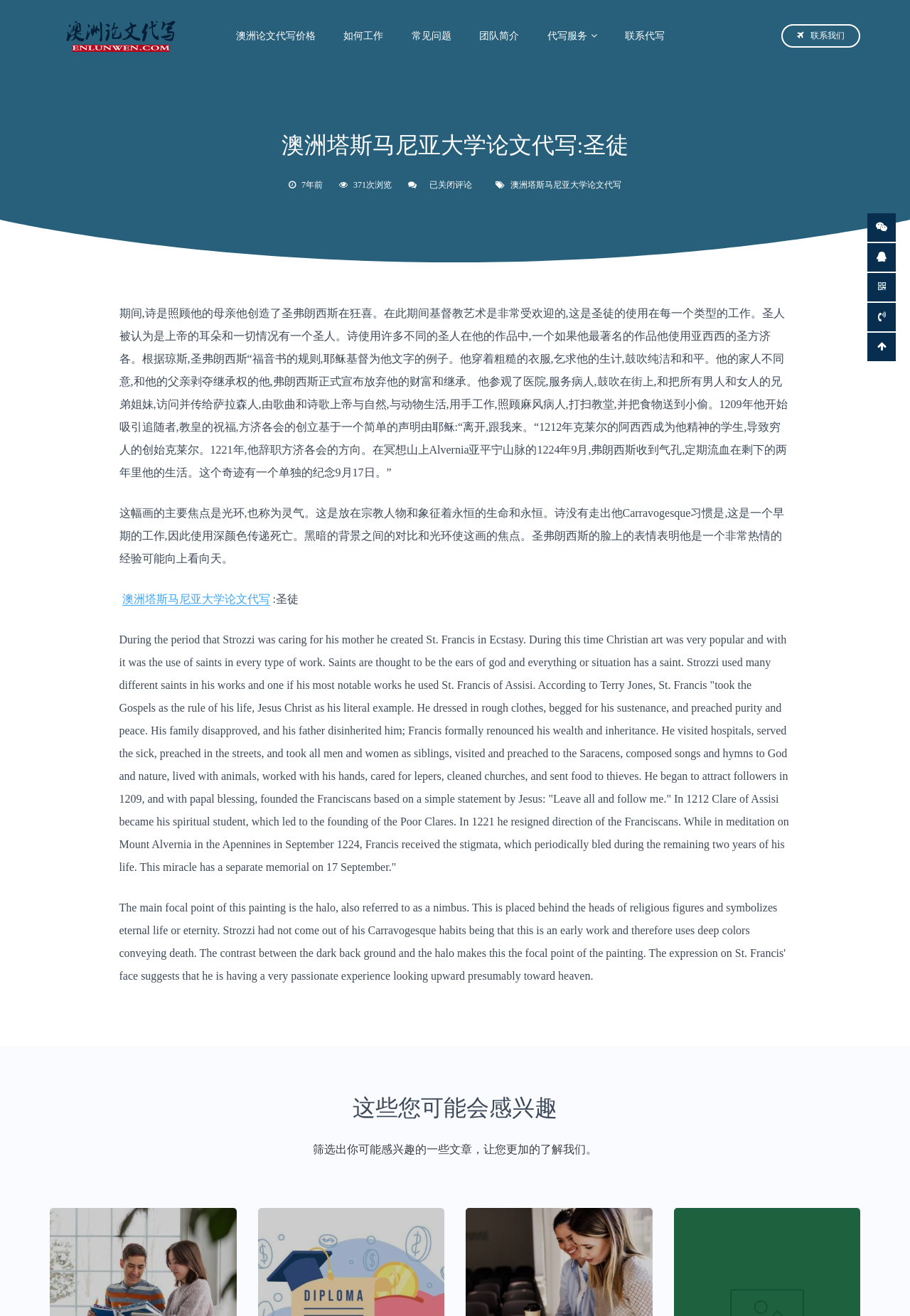What is the name of the author mentioned?
Please provide a comprehensive answer based on the details in the screenshot.

The name of the author mentioned is Terry Jones, which can be inferred from the text '根据琼斯,圣弗朗西斯“福音书的规则,耶稣基督为他文字的例子'.